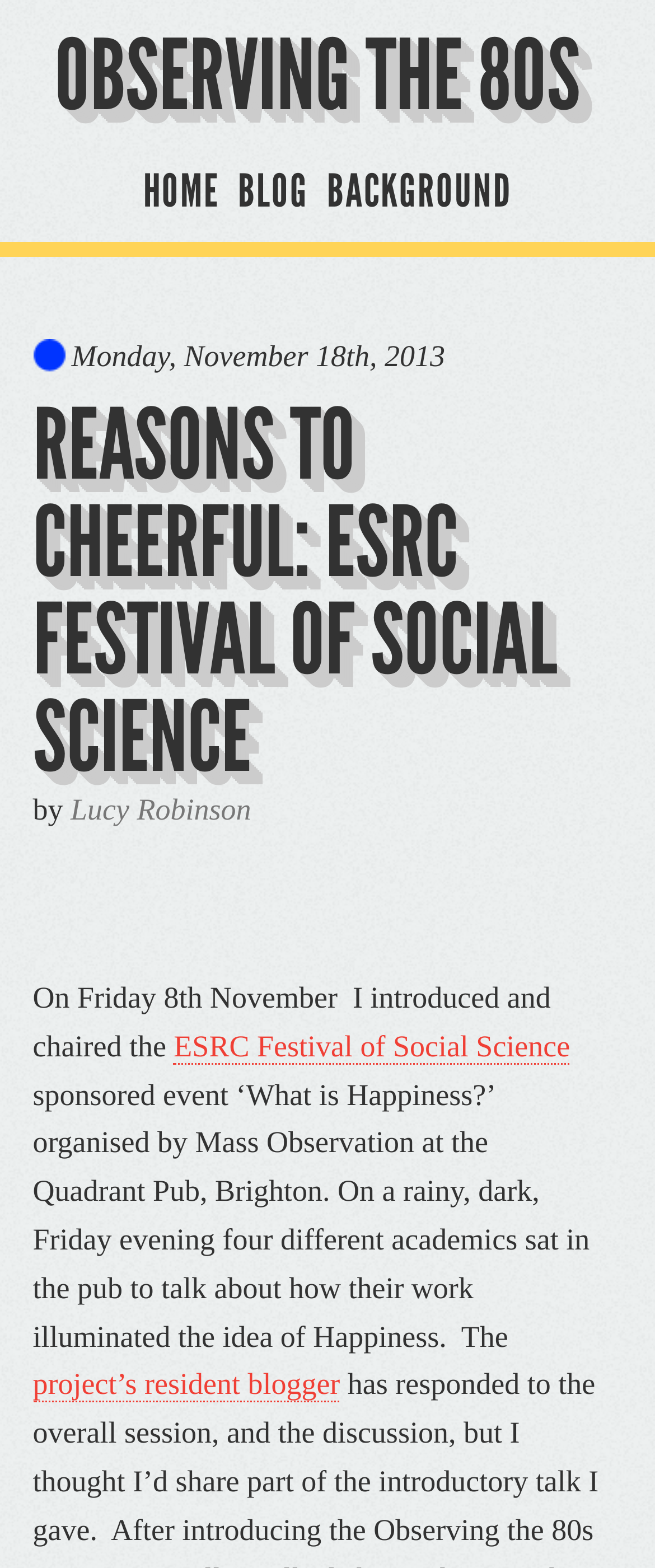What is the name of the pub where the event was held?
Provide a comprehensive and detailed answer to the question.

I found the name of the pub where the event was held by reading the static text element with the content '...at the Quadrant Pub, Brighton.' which is located in the middle of the webpage.